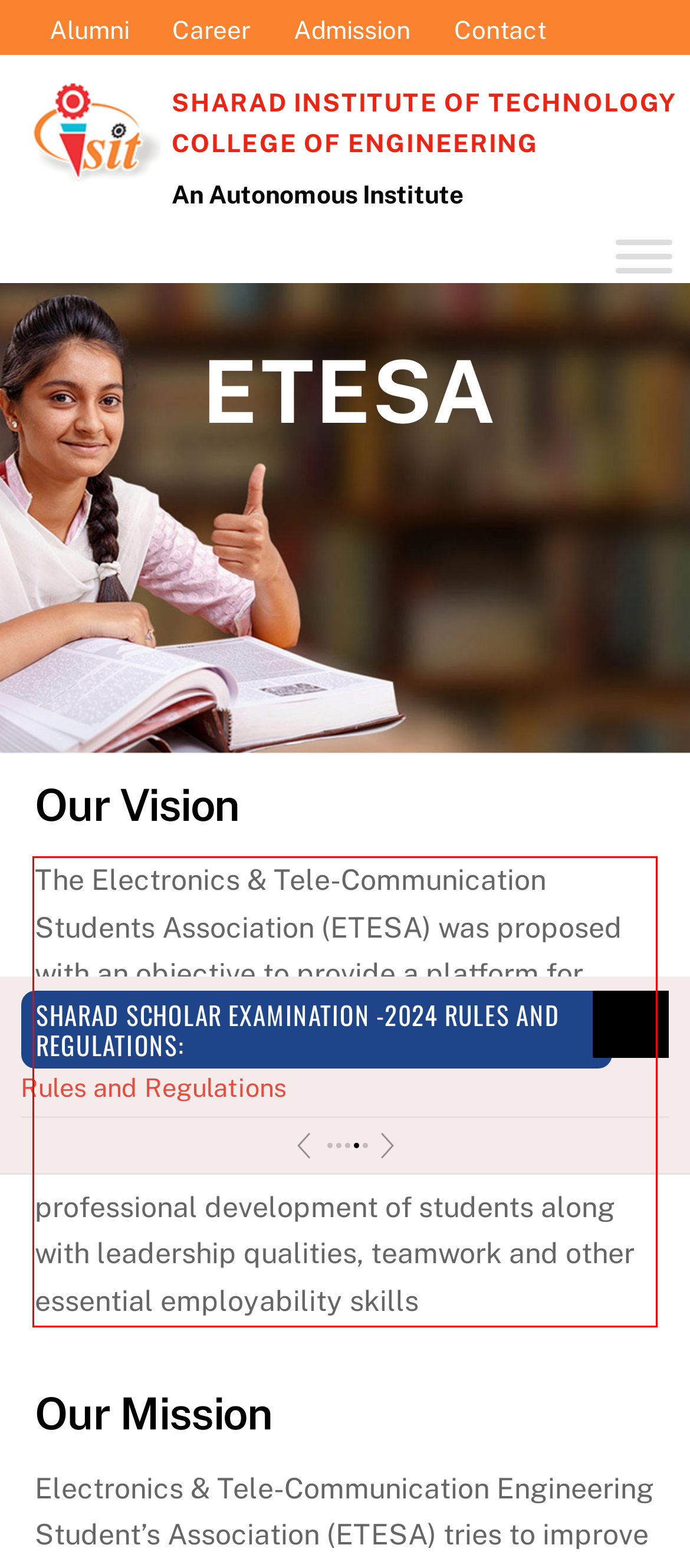You are presented with a webpage screenshot featuring a red bounding box. Perform OCR on the text inside the red bounding box and extract the content.

The Electronics & Tele-Communication Students Association (ETESA) was proposed with an objective to provide a platform for students to realize, enhance and polish their skills in the field of Electronics & Communication by organizing various activities that contribute to the academic and professional development of students along with leadership qualities, teamwork and other essential employability skills